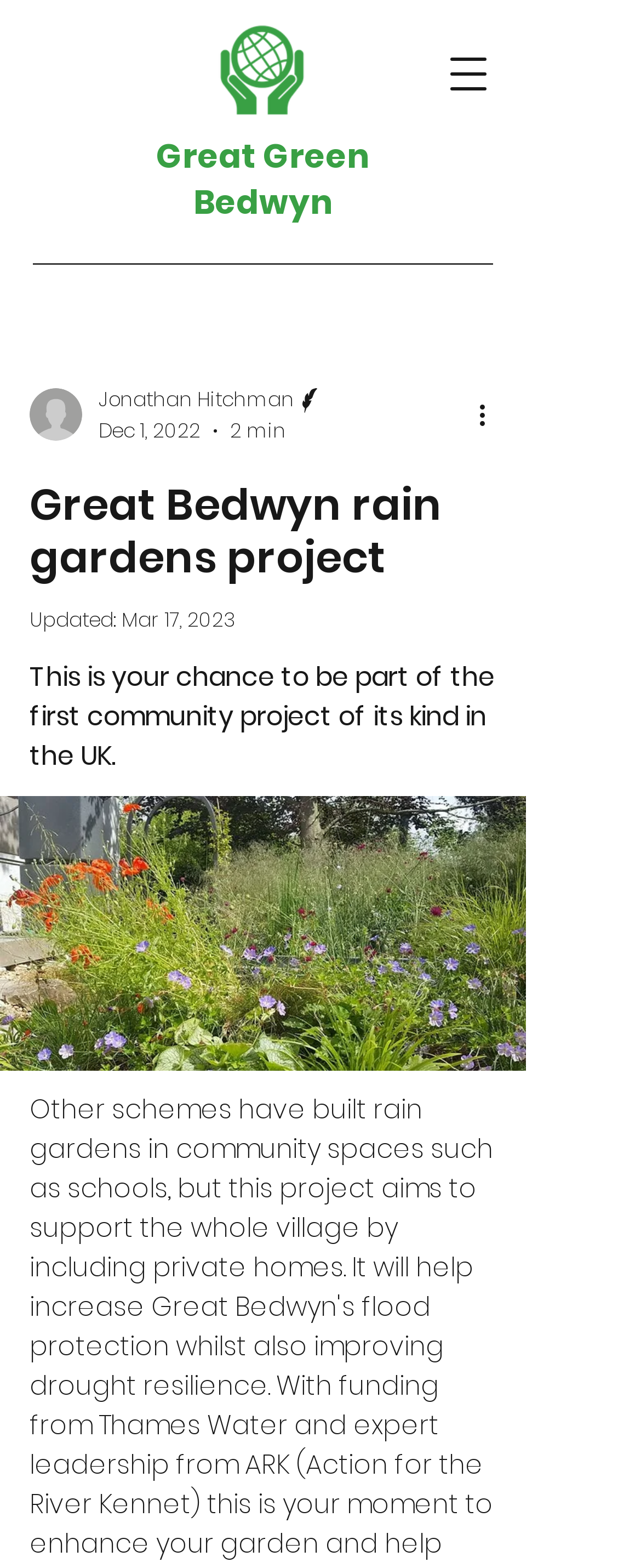Extract the bounding box coordinates for the UI element described as: "aria-label="More actions"".

[0.738, 0.252, 0.8, 0.277]